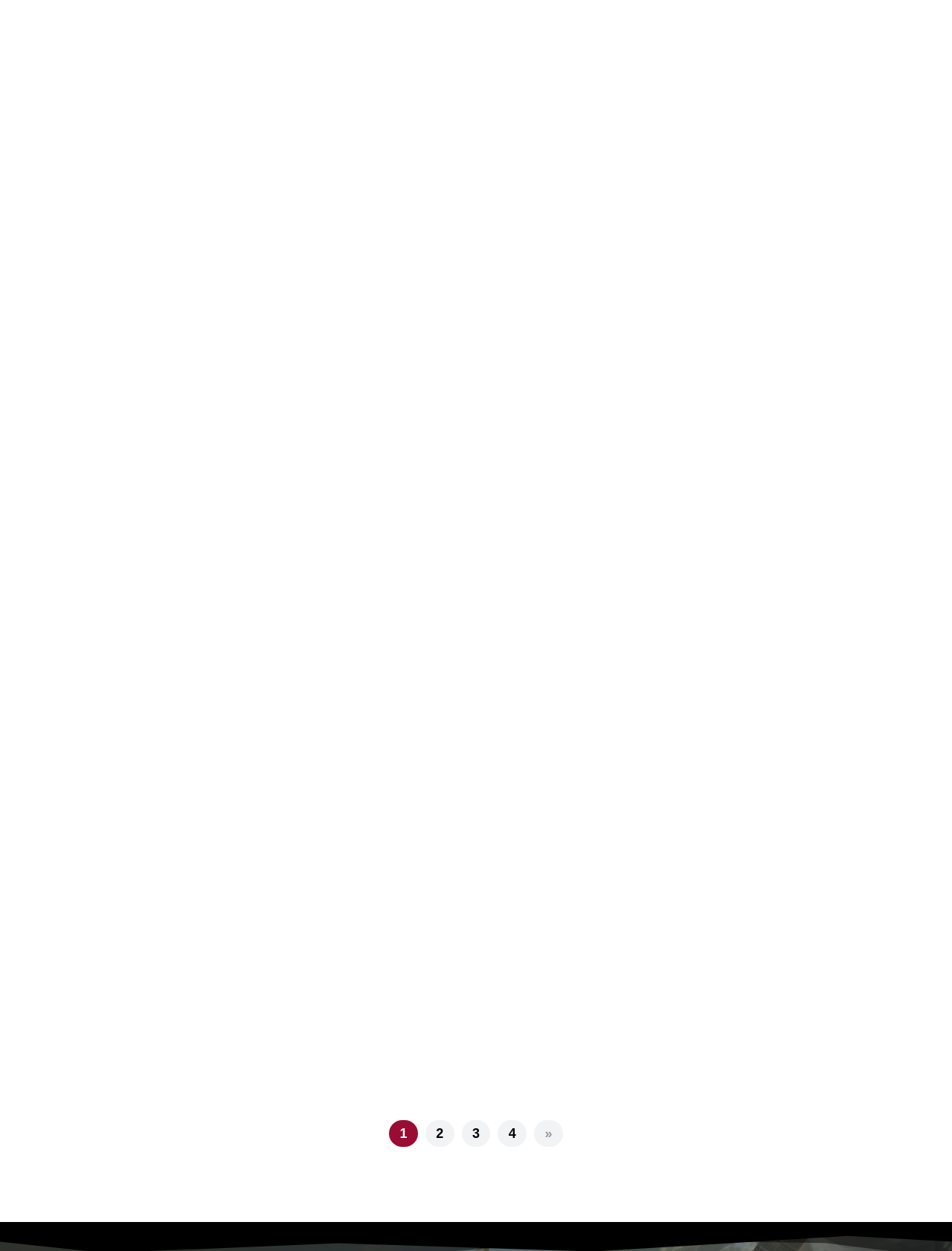Highlight the bounding box coordinates of the region I should click on to meet the following instruction: "read the article about 13 D&D Character Flaws to Enhance Your Game".

[0.099, 0.4, 0.901, 0.781]